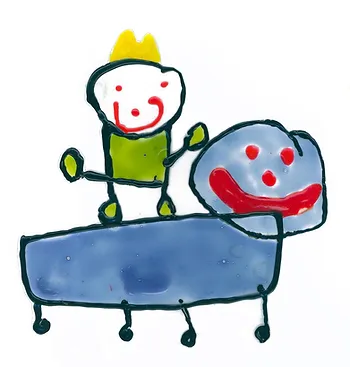Based on the image, provide a detailed response to the question:
What is the background color of the drawing?

The caption states that the background of the drawing is a soft, blended blue, which resembles the body of the creature, suggesting that the blue color is a dominant feature of the image's background.